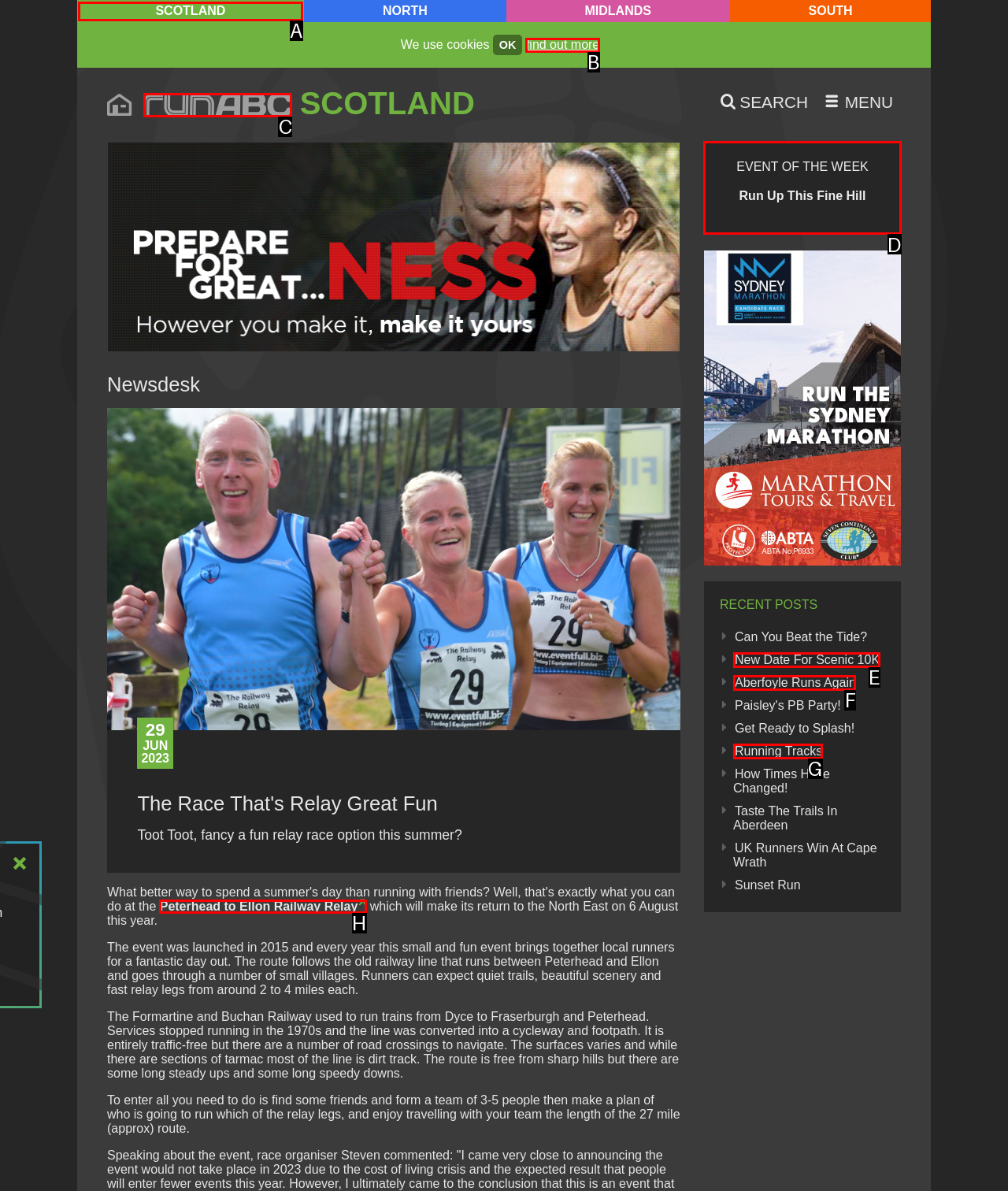Tell me which one HTML element I should click to complete the following instruction: go to home page
Answer with the option's letter from the given choices directly.

None